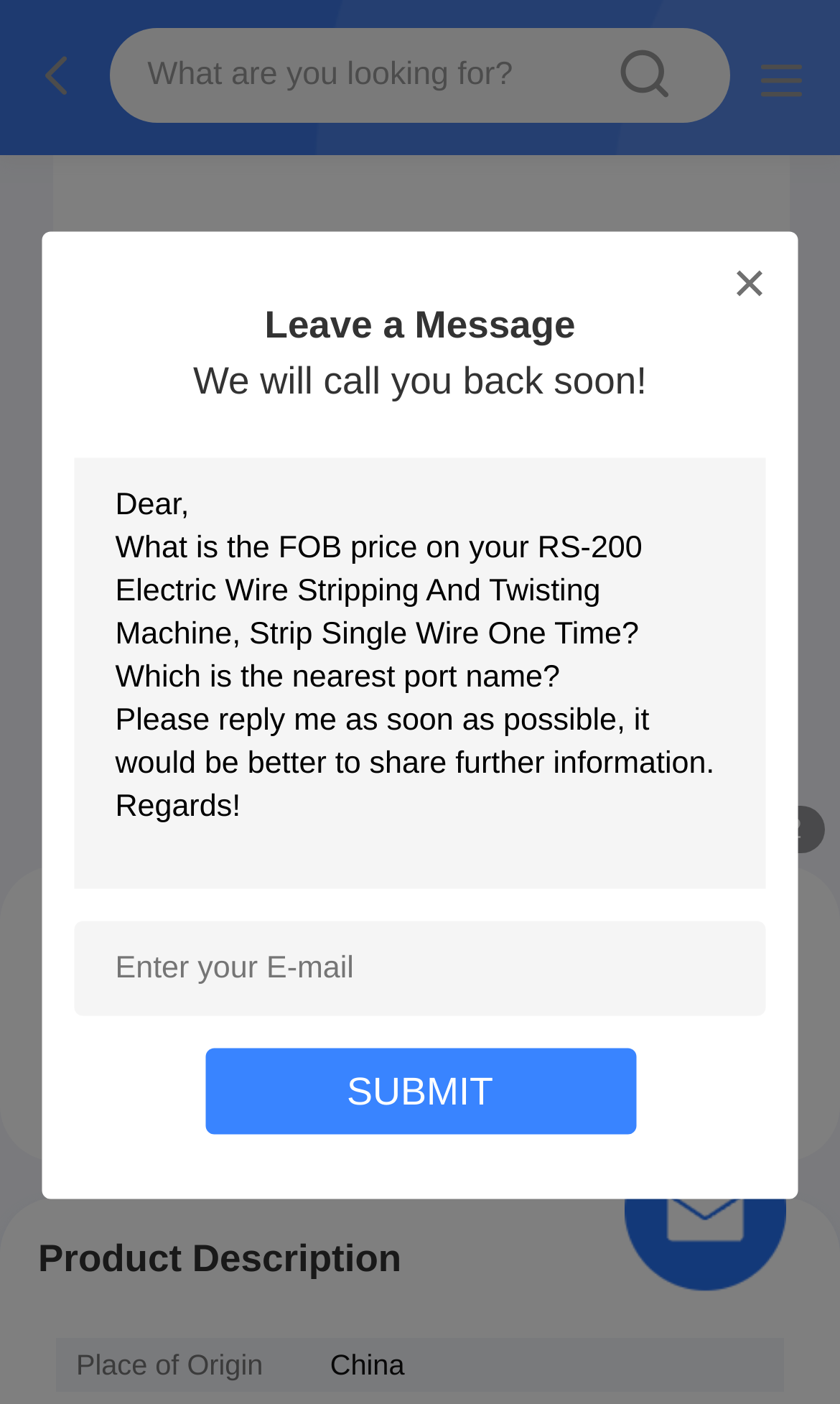Please examine the image and provide a detailed answer to the question: What is the name of the machine shown on the webpage?

The image on the webpage shows a machine, and the heading above the image is 'RS-200 Electric Wire Stripping And Twisting Machine, Strip Single Wire One Time', which suggests that the machine shown is the RS-200 Electric Wire Stripping And Twisting Machine.